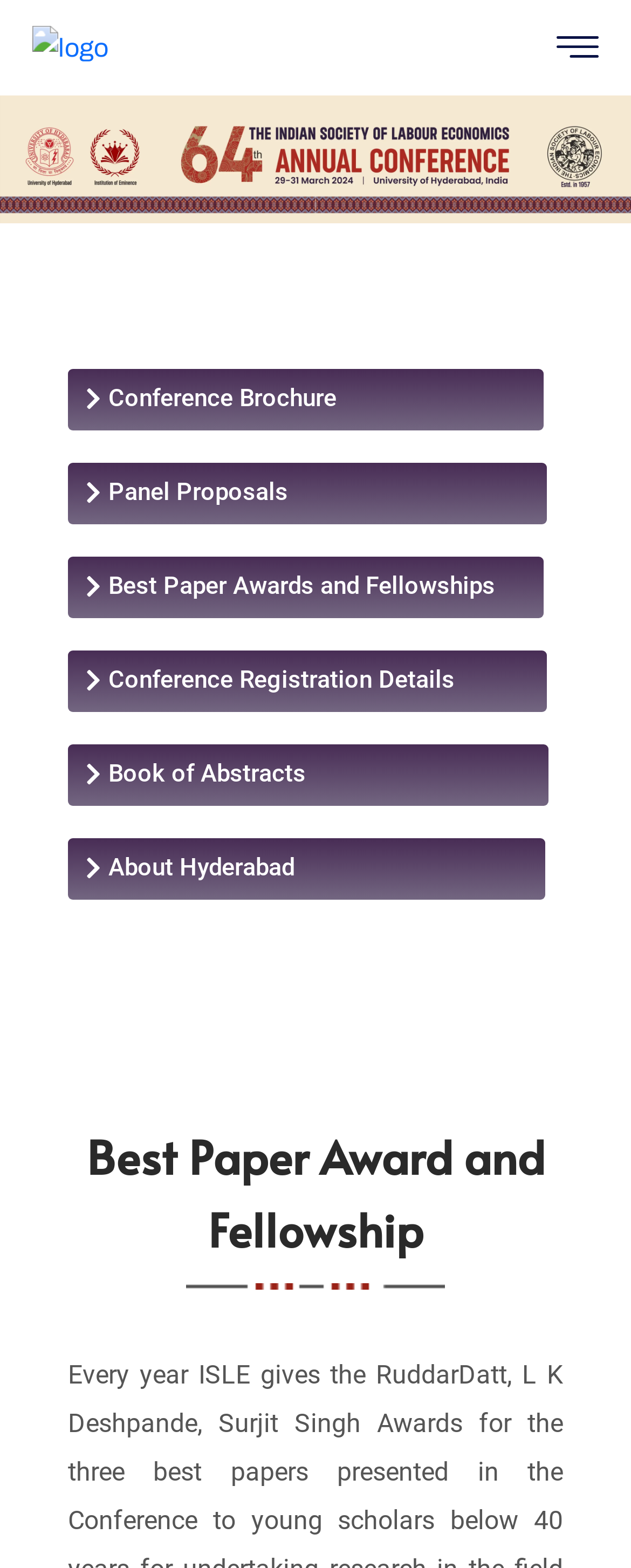What is the purpose of the webpage?
Please answer the question with a detailed response using the information from the screenshot.

Based on the links and content available on the webpage, it appears that the webpage is intended to provide information on awards and fellowships related to the Indian Society of Labour Economics (ISLE), including details on conference brochures, panel proposals, and registration details.